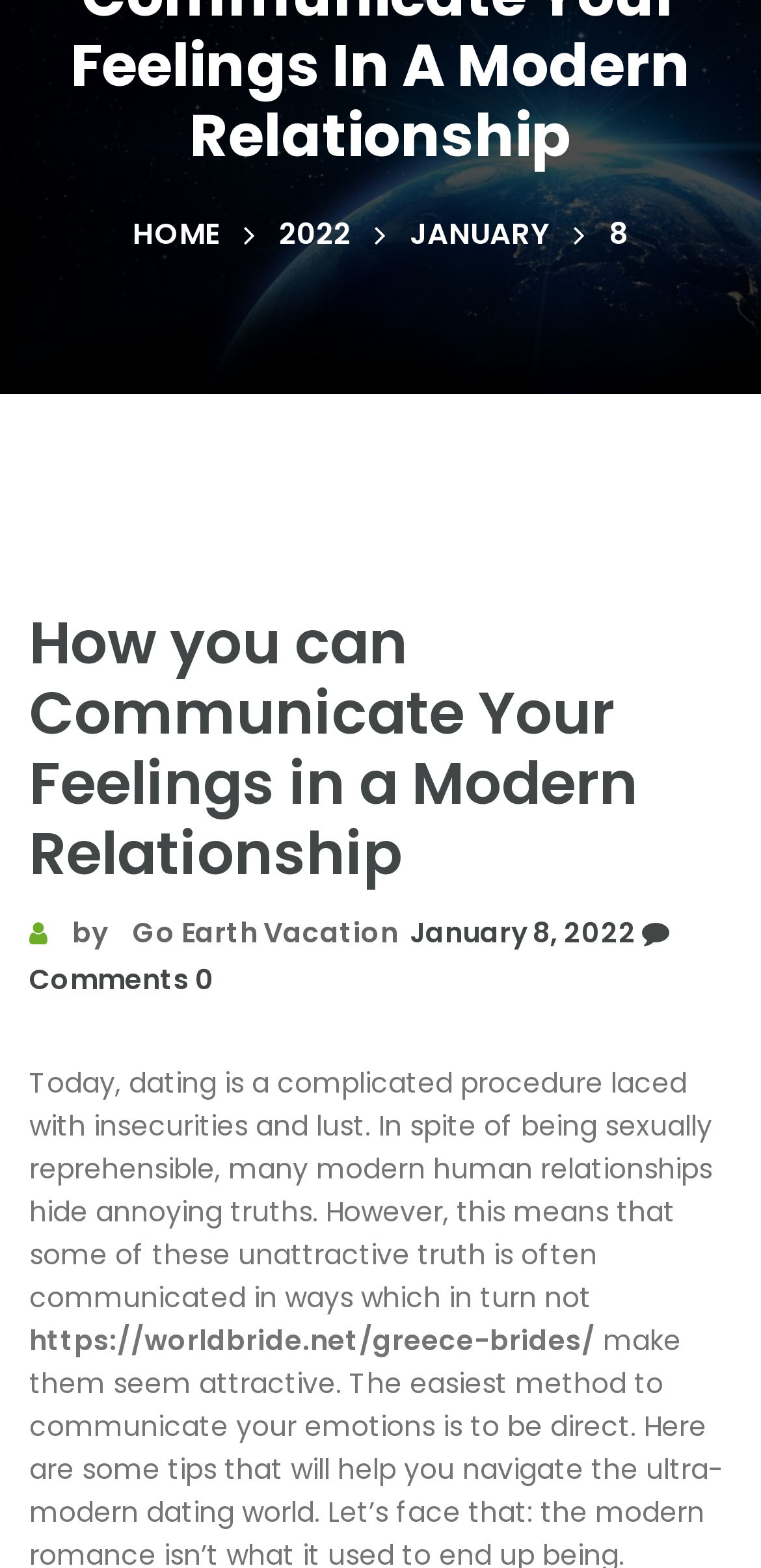Give the bounding box coordinates for the element described as: "January".

[0.538, 0.136, 0.723, 0.162]